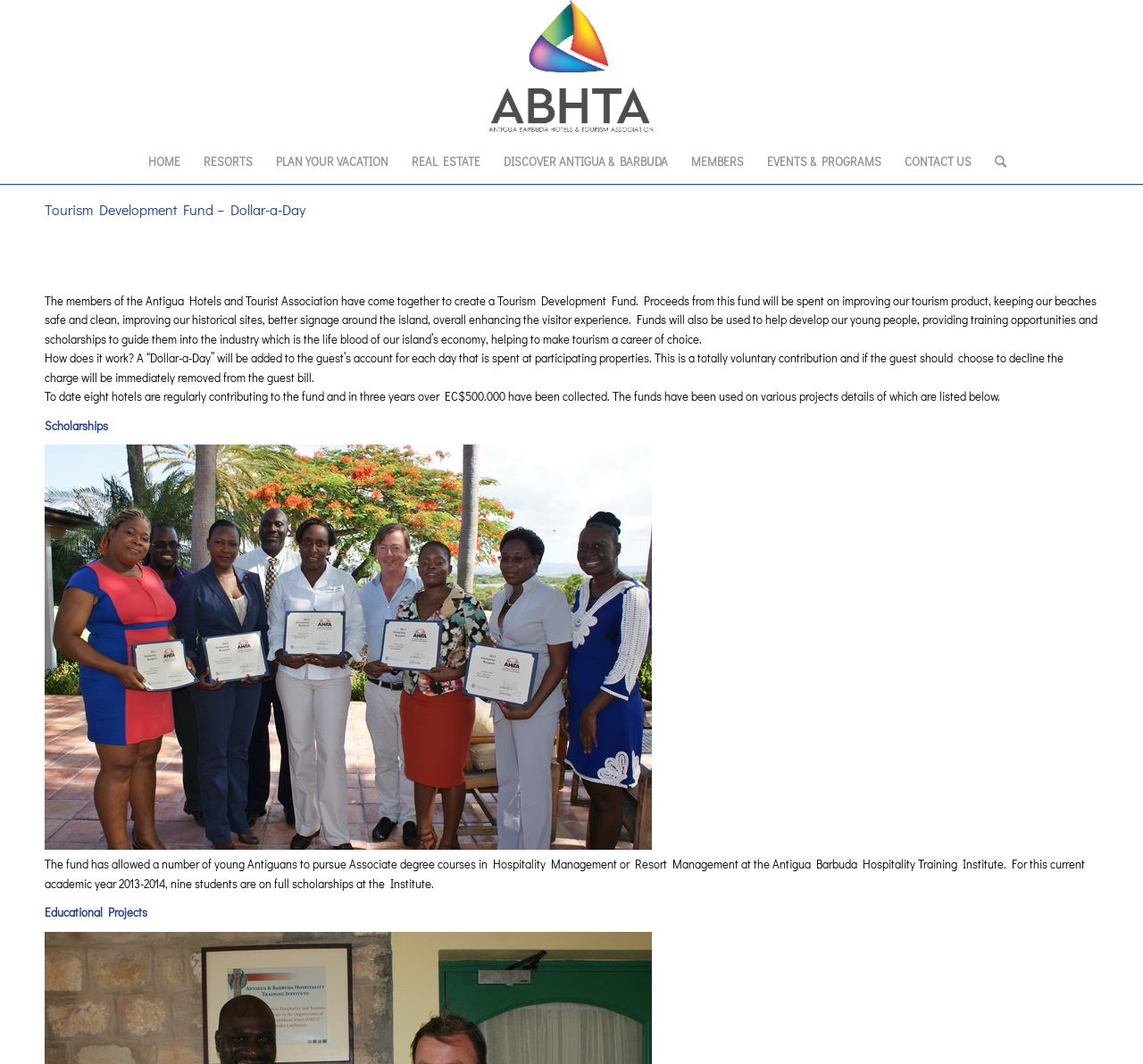Highlight the bounding box coordinates of the element that should be clicked to carry out the following instruction: "Click on HOME". The coordinates must be given as four float numbers ranging from 0 to 1, i.e., [left, top, right, bottom].

[0.12, 0.131, 0.168, 0.173]